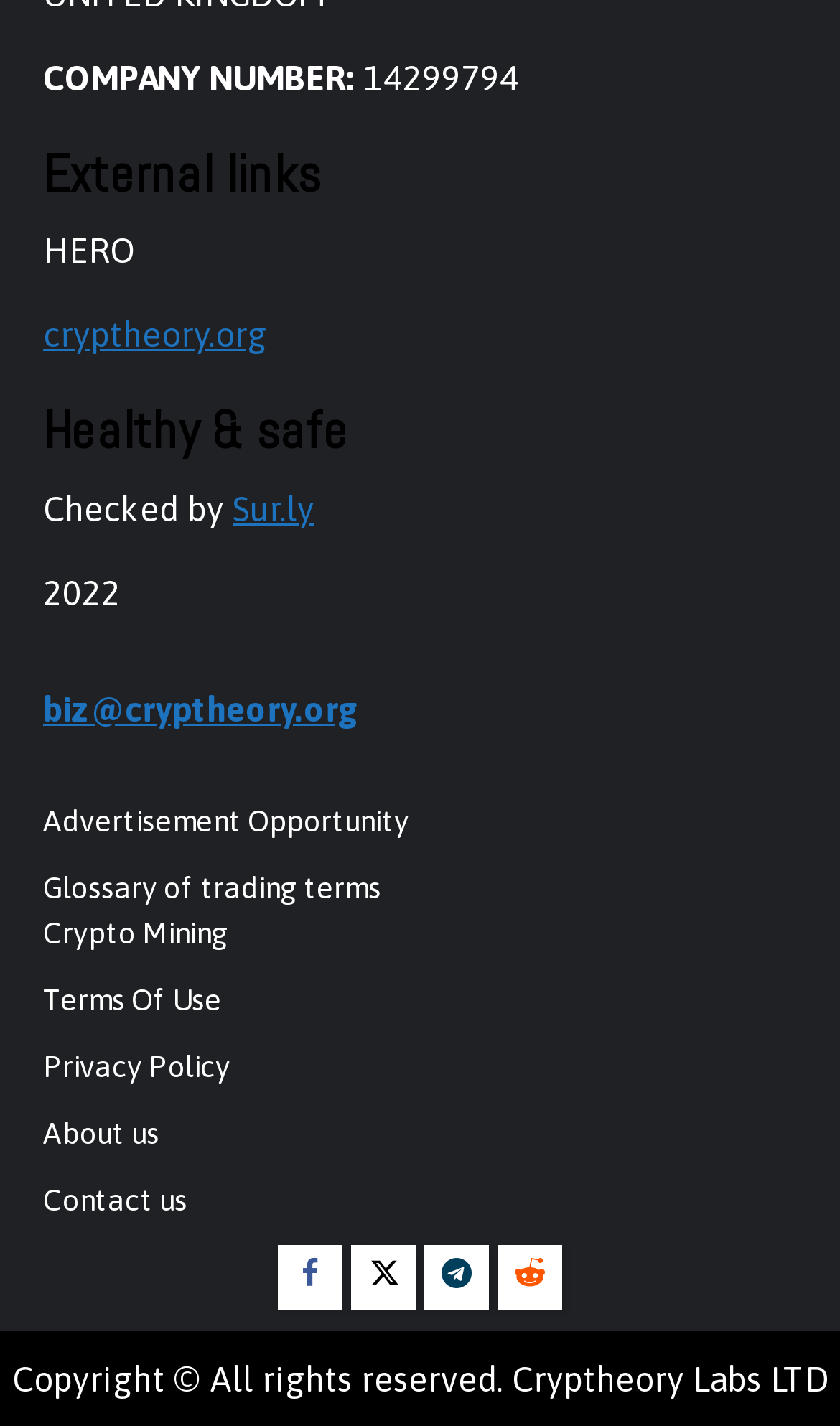Please identify the coordinates of the bounding box that should be clicked to fulfill this instruction: "Contact us".

[0.051, 0.829, 0.223, 0.853]